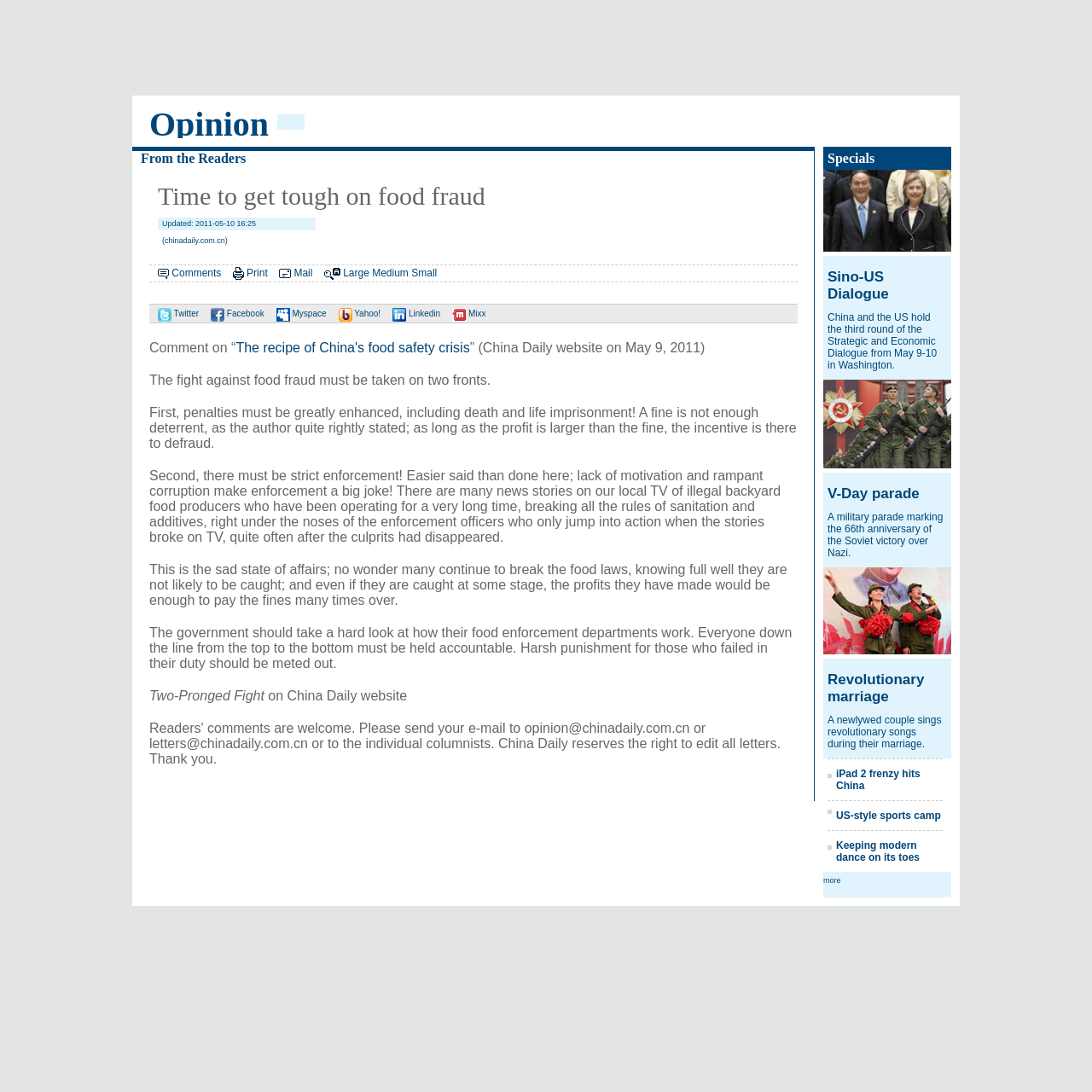What is the purpose of the 'Comments' link?
Carefully examine the image and provide a detailed answer to the question.

I determined the purpose of the 'Comments' link by analyzing its context and content. The link is located at coordinates [0.157, 0.245, 0.203, 0.255] and is likely to be a call-to-action for users to comment on the article.